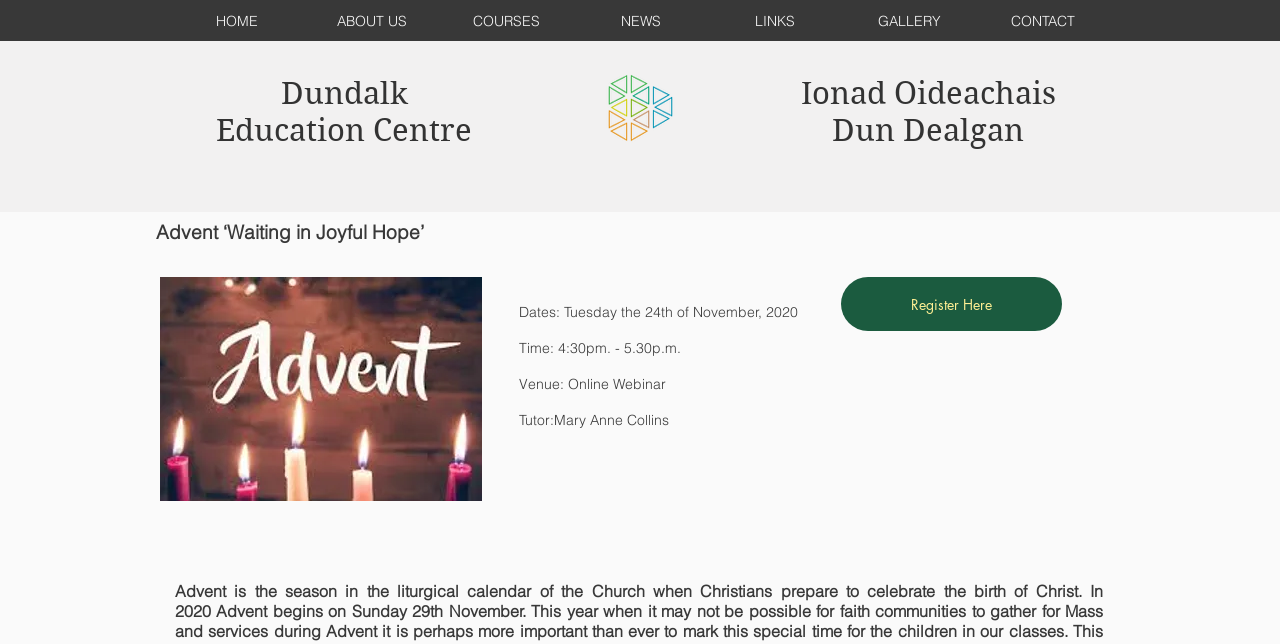Locate the bounding box coordinates of the clickable area needed to fulfill the instruction: "go to home page".

[0.132, 0.014, 0.238, 0.053]